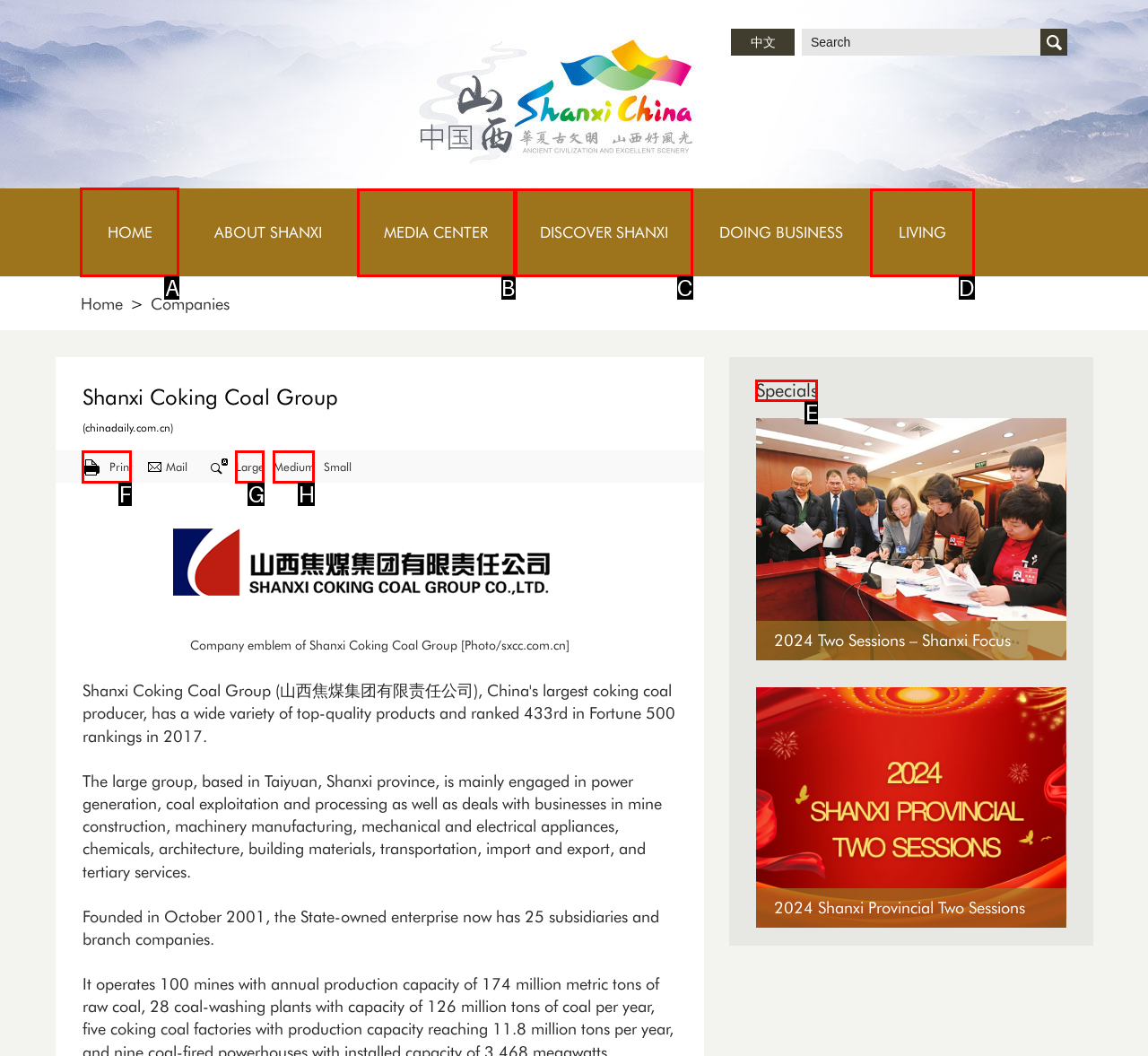Identify the HTML element I need to click to complete this task: Go to the home page Provide the option's letter from the available choices.

A